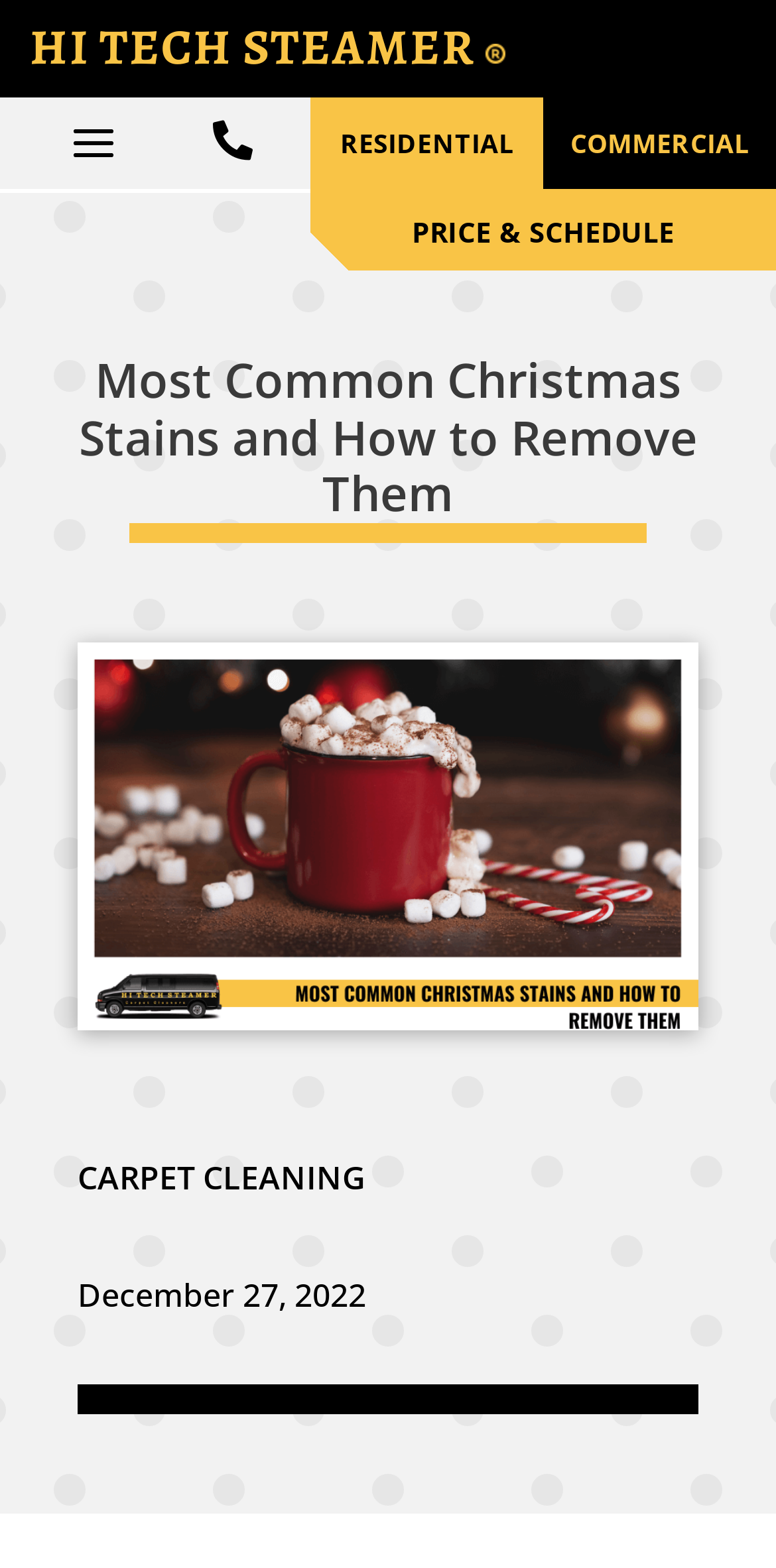Given the description: "Carpet Cleaning", determine the bounding box coordinates of the UI element. The coordinates should be formatted as four float numbers between 0 and 1, [left, top, right, bottom].

[0.1, 0.737, 0.472, 0.765]